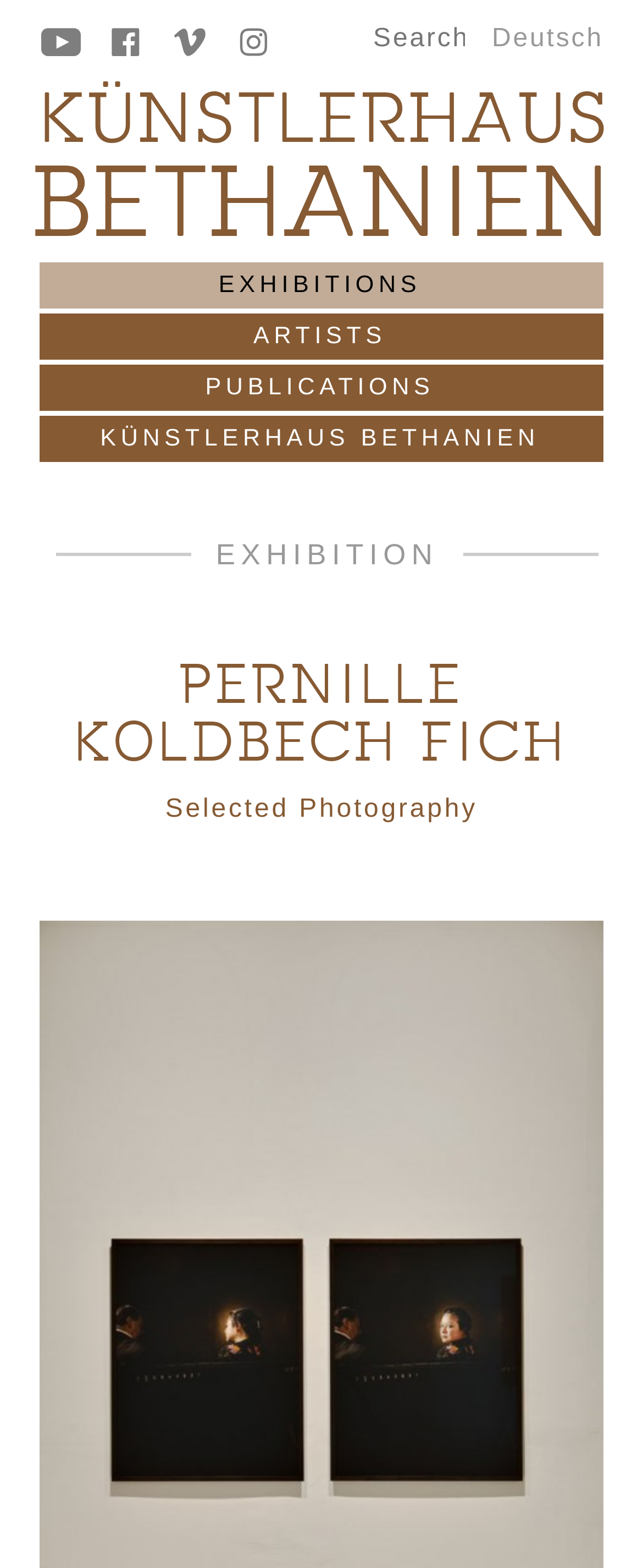Give a detailed account of the webpage.

The webpage is about Pernille Koldbech Fich, an artist, and features various sections and links to explore her work. At the top left, there are four social media links: Youtube, Facebook-Fanpage, Vimeo, and Instagramm, aligned horizontally. To the right of these links, there is a language selection option, "Deutsch", and a search textbox labeled "Search". 

Below the social media links, there are two headings, "KÜNSTLERHAUS" and "BETHANIEN", positioned side by side, spanning almost the entire width of the page. 

Underneath these headings, there are five main navigation links: "EXHIBITIONS", "ARTISTS", "PUBLICATIONS", and "KÜNSTLERHAUS BETHANIEN", stacked vertically and aligned to the left. 

Further down, there is a section dedicated to the artist's exhibition, with a heading "EXHIBITION" followed by the artist's name, "PERNILLE KOLDBECH FICH", and a subheading "Selected Photography".